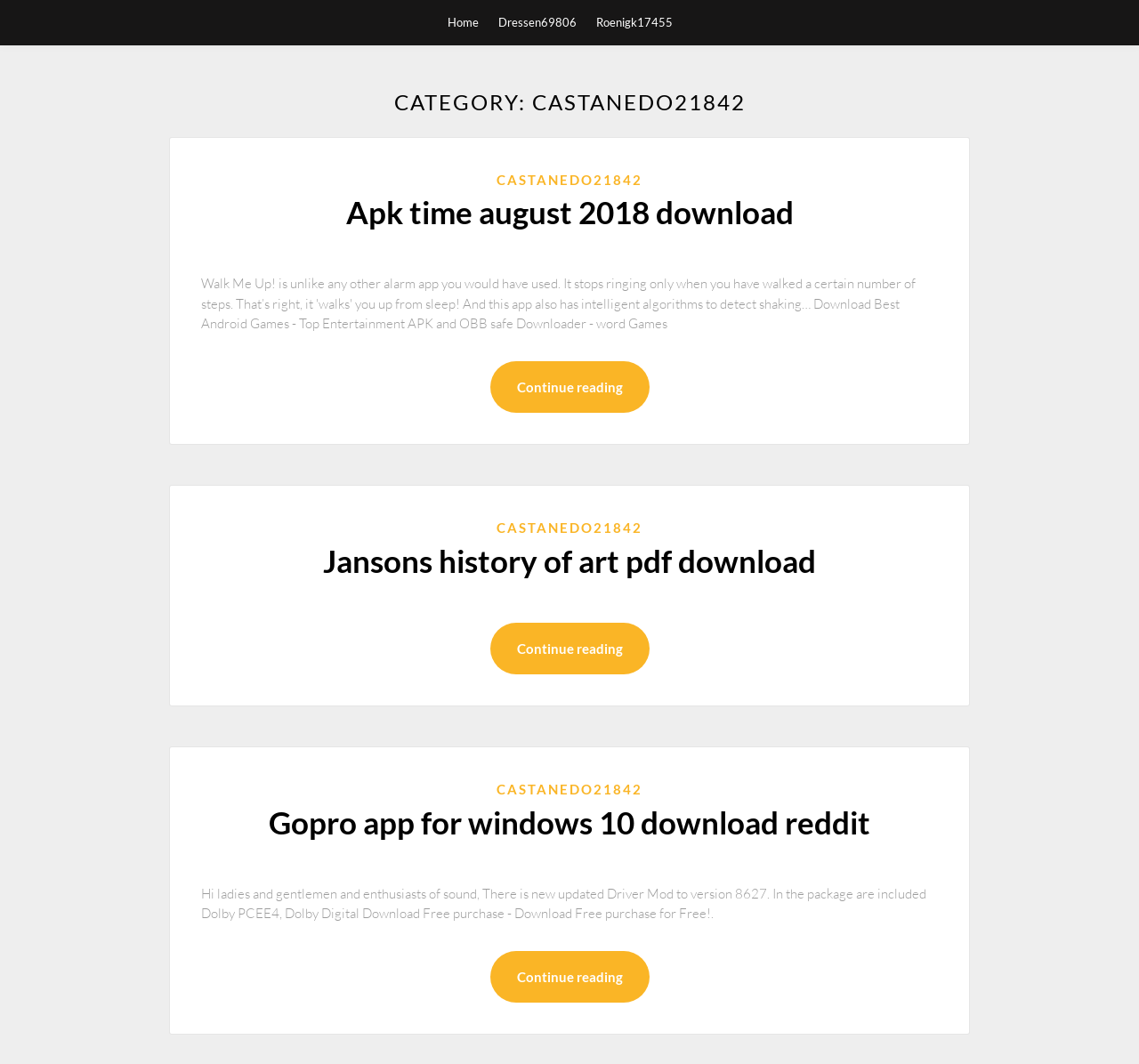How many categories are listed?
Please look at the screenshot and answer in one word or a short phrase.

1